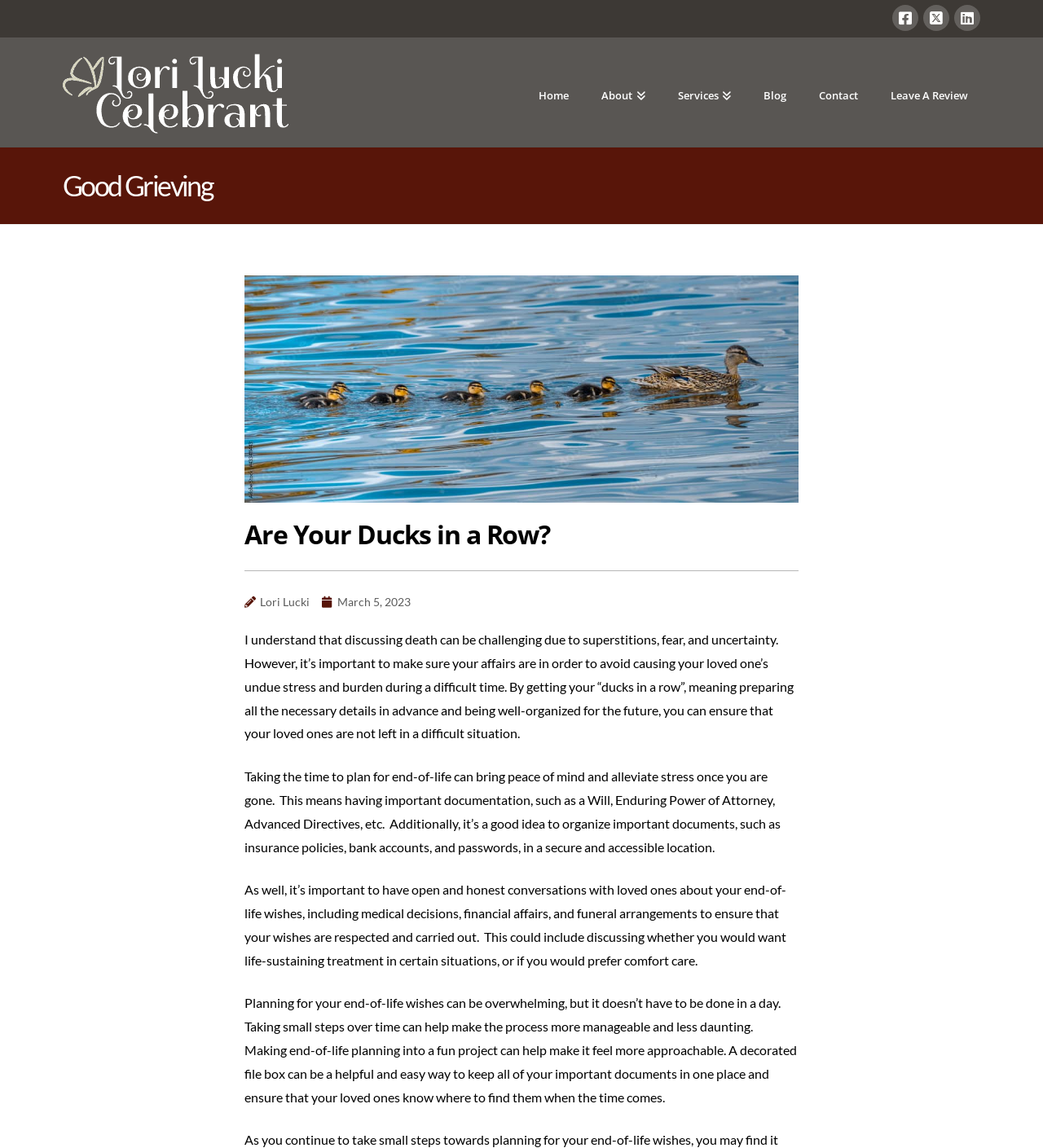Provide an in-depth description of the elements and layout of the webpage.

This webpage is about end-of-life planning and preparation. At the top right corner, there are three social media links: Facebook, Twitter, and LinkedIn. Below them, there is a link to the website's homepage, followed by a row of navigation links: About, Services, Blog, Contact, and Leave A Review.

On the left side of the page, there is a logo and a link to "Lori Lucki Celebrant". Below this, there is a table layout that takes up most of the page. The main content starts with a heading "Good Grieving" followed by a larger heading "Are Your Ducks in a Row?".

Below the headings, there is a section with a link to the author "Lori Lucki" and a date "March 5, 2023". The main article is divided into four paragraphs. The first paragraph discusses the importance of preparing for end-of-life to avoid causing stress and burden to loved ones. The second paragraph explains the benefits of planning for end-of-life, including having important documentation and organizing important documents.

The third paragraph emphasizes the importance of having open and honest conversations with loved ones about end-of-life wishes. The fourth paragraph suggests that planning for end-of-life can be overwhelming, but taking small steps over time can make the process more manageable. It also suggests making end-of-life planning a fun project, such as using a decorated file box to keep important documents organized.